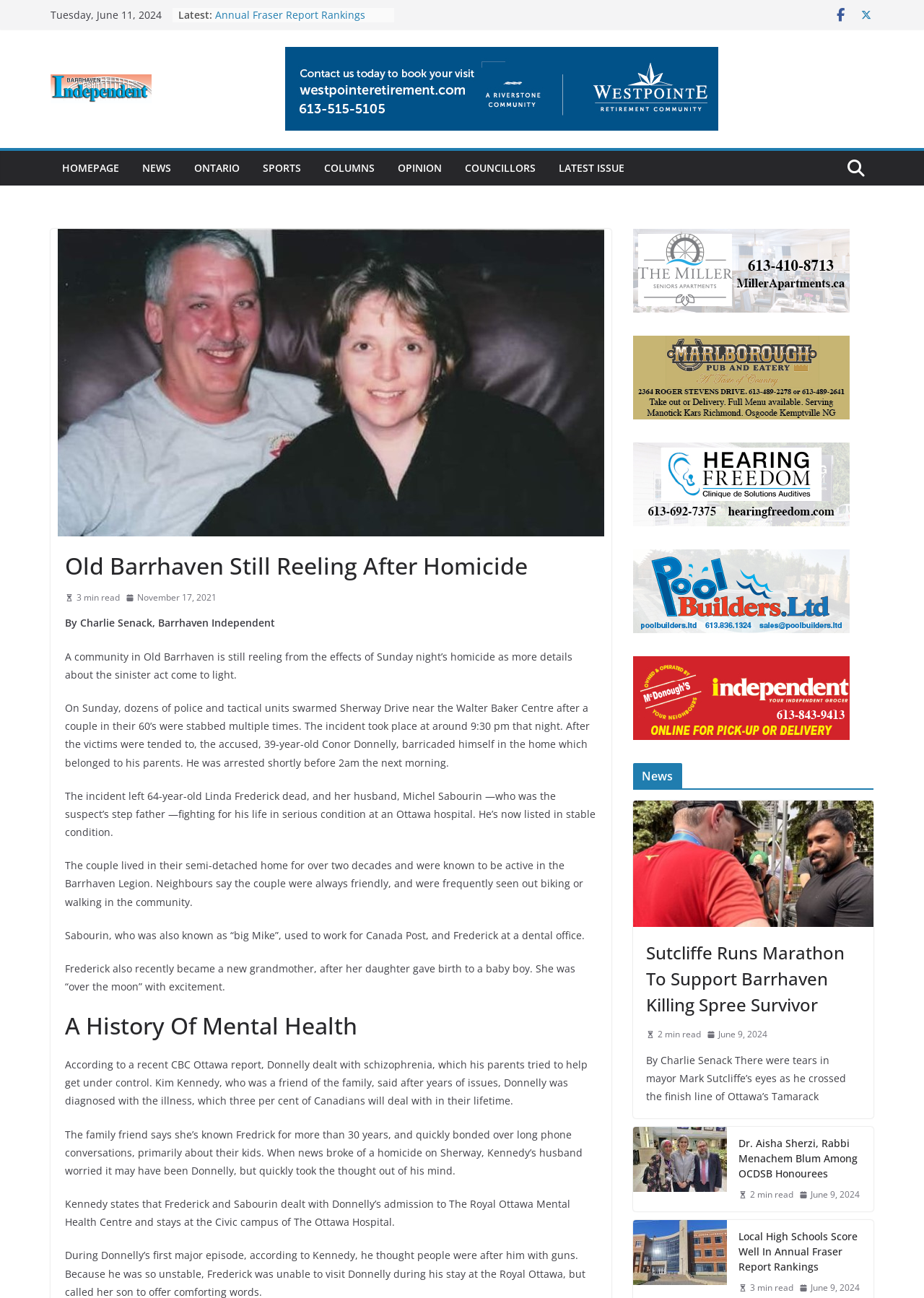Please provide a one-word or phrase answer to the question: 
Who is the author of the article?

Charlie Senack